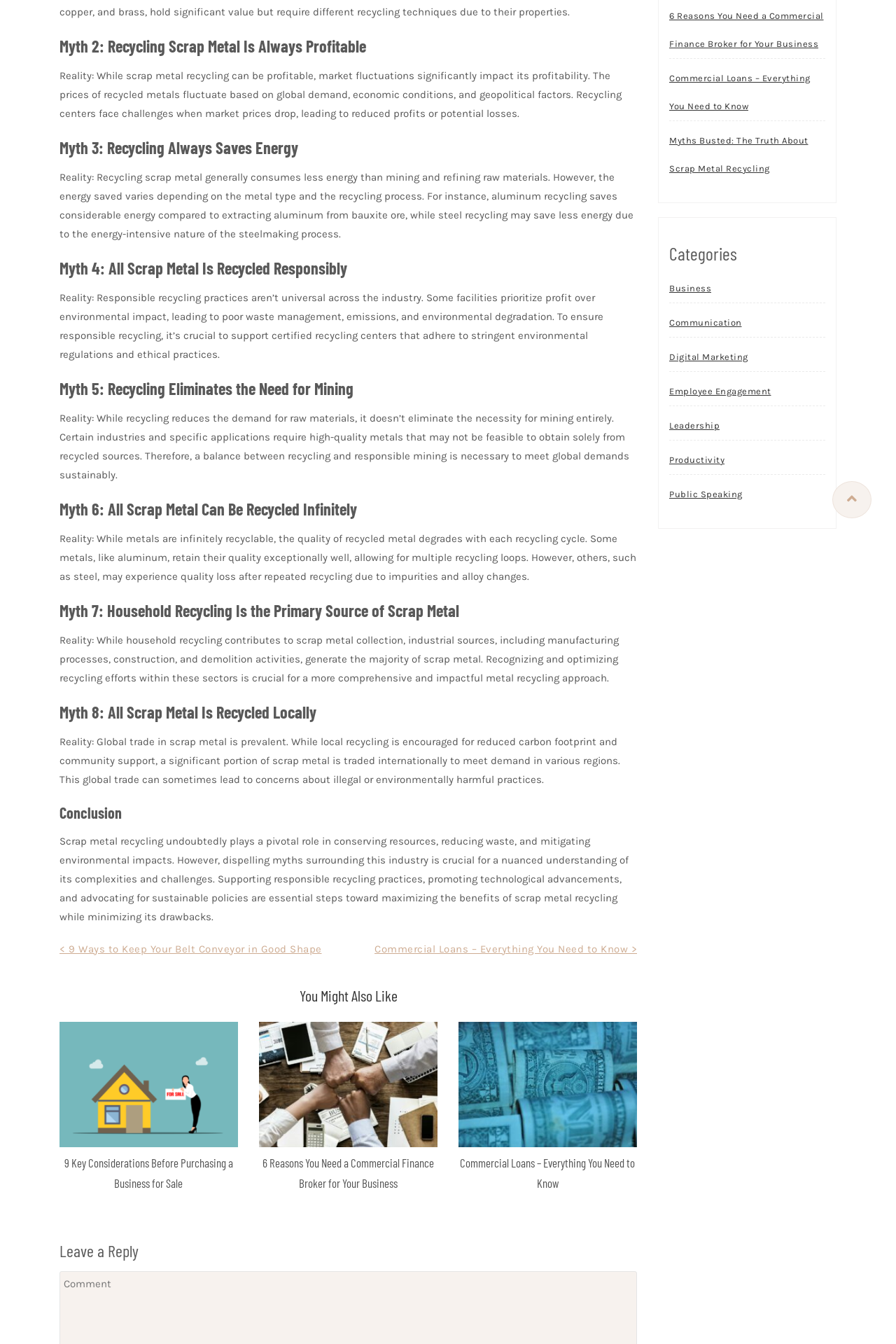Find and provide the bounding box coordinates for the UI element described here: "Employee Engagement". The coordinates should be given as four float numbers between 0 and 1: [left, top, right, bottom].

[0.747, 0.281, 0.861, 0.302]